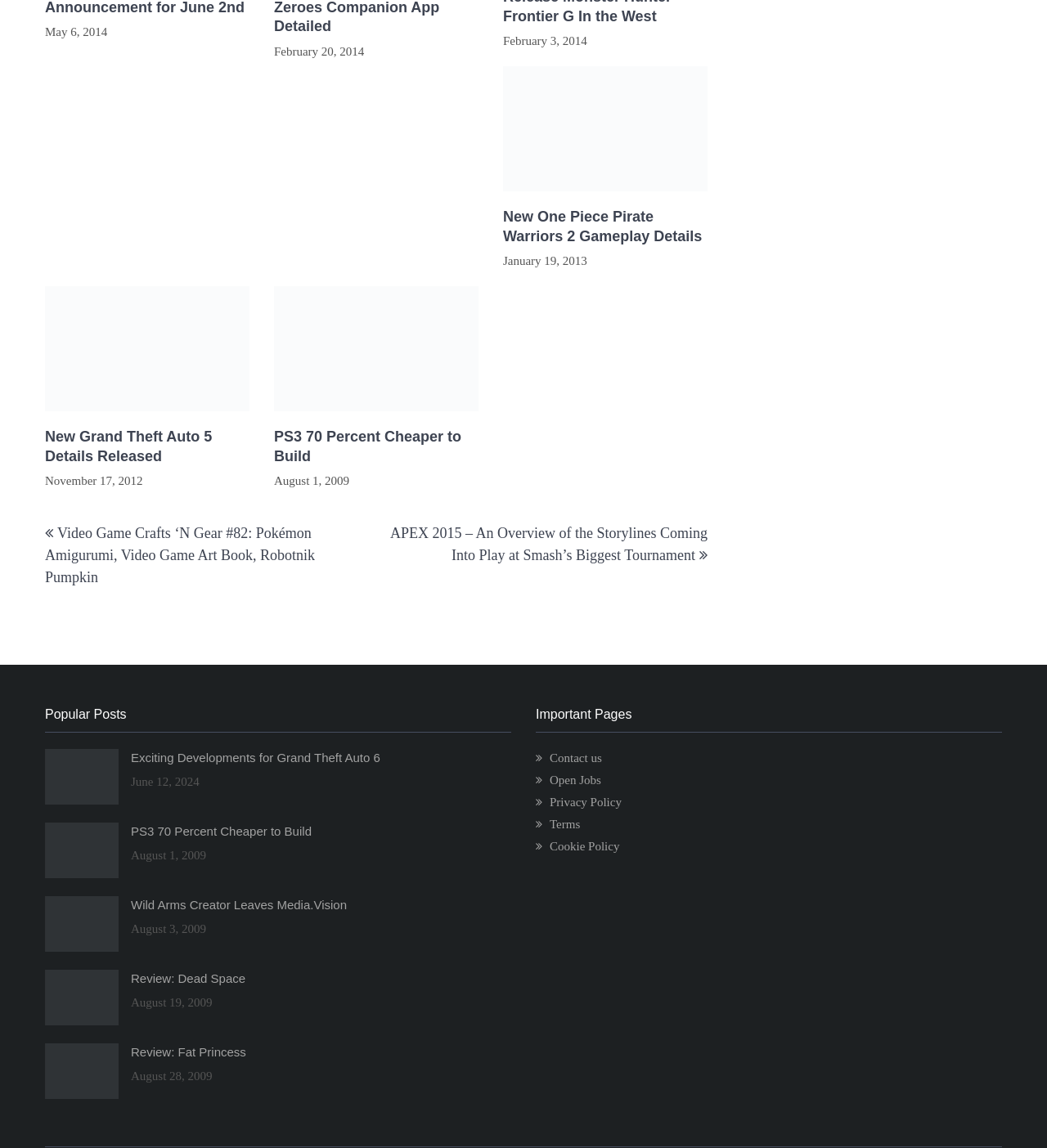Given the element description, predict the bounding box coordinates in the format (top-left x, top-left y, bottom-right x, bottom-right y). Make sure all values are between 0 and 1. Here is the element description: START FOR FREE

None